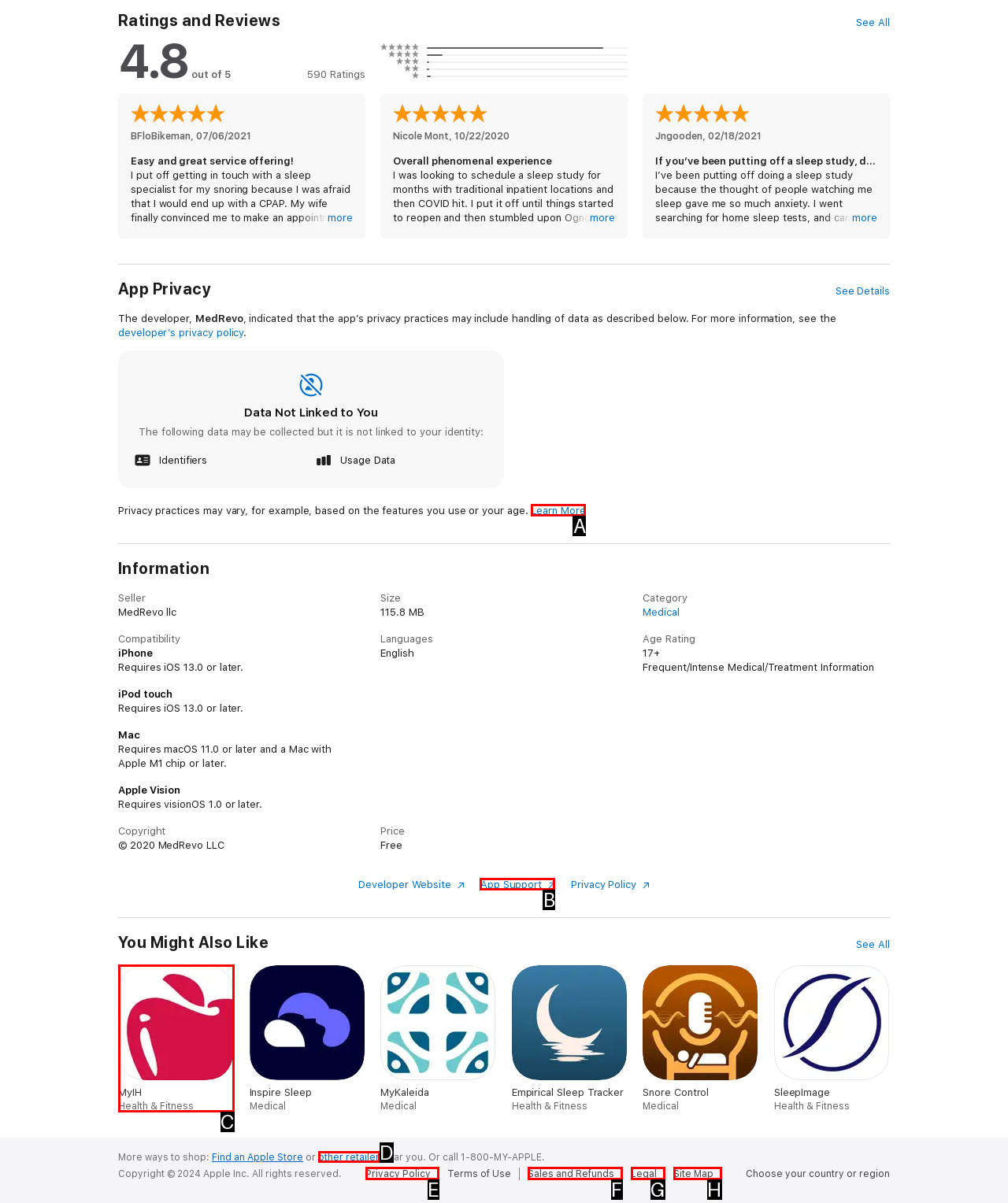Point out which UI element to click to complete this task: Click 'Learn More' to know more about the app's privacy practices
Answer with the letter corresponding to the right option from the available choices.

A